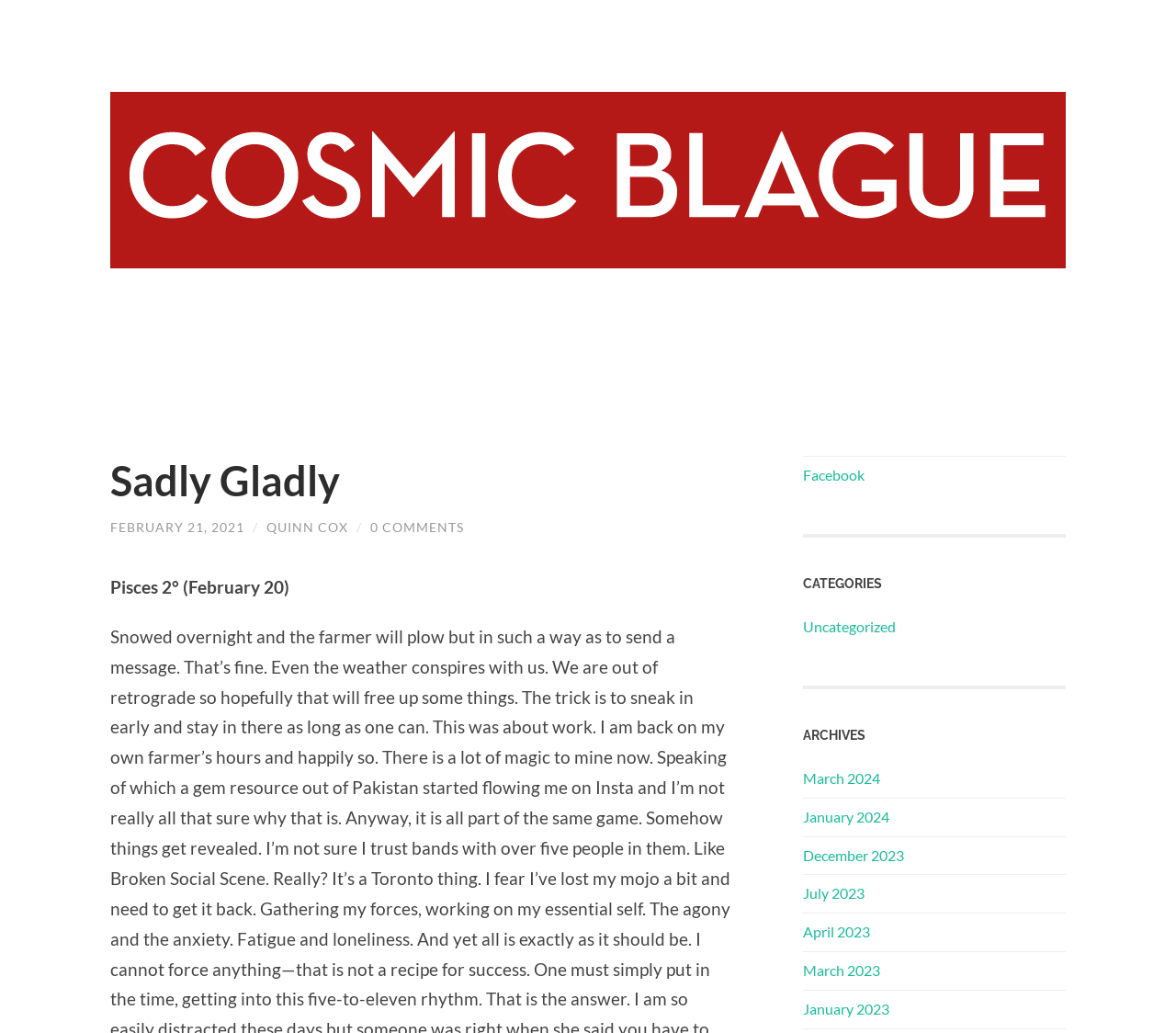Please determine the bounding box coordinates of the section I need to click to accomplish this instruction: "read Sadly Gladly".

[0.094, 0.441, 0.289, 0.489]